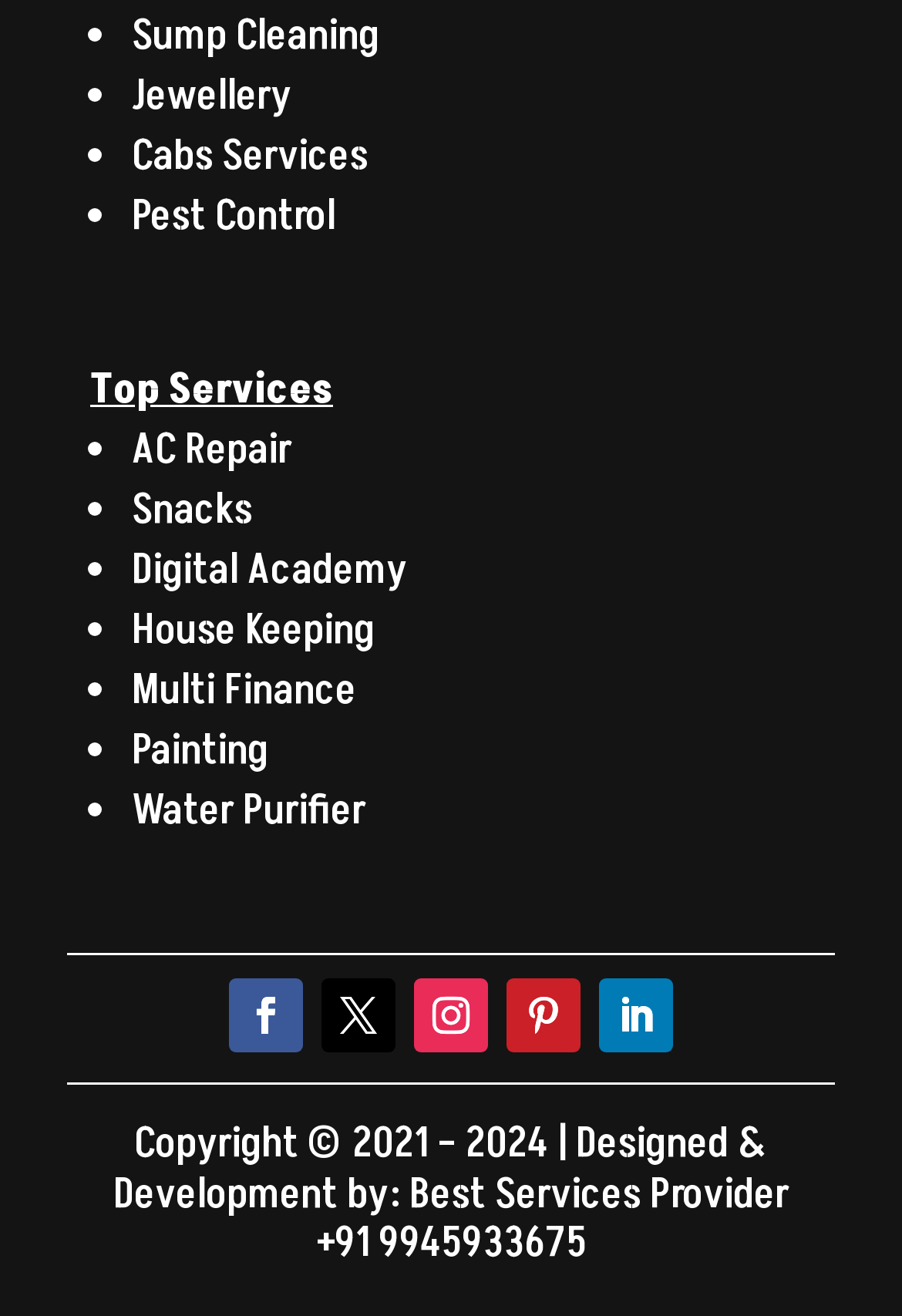Please identify the bounding box coordinates of the element I should click to complete this instruction: 'Show more articles'. The coordinates should be given as four float numbers between 0 and 1, like this: [left, top, right, bottom].

None